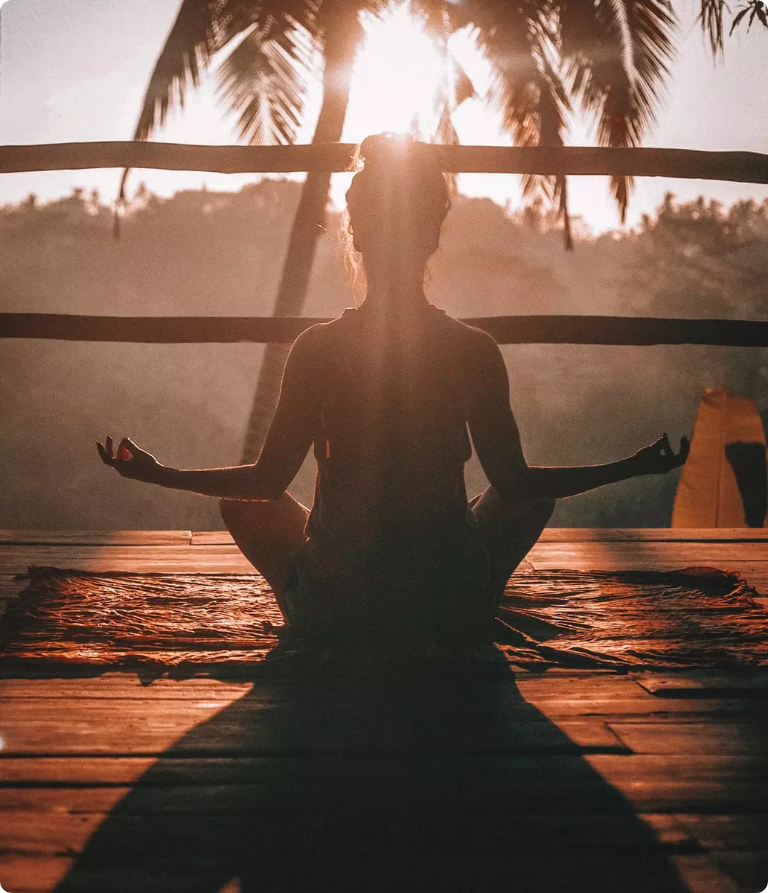What is the person sitting on?
Refer to the image and give a detailed response to the question.

The person is positioned on a beautifully woven rug, which is resting on a wooden deck that extends into the natural landscape, creating a seamless transition between the indoor and outdoor spaces.